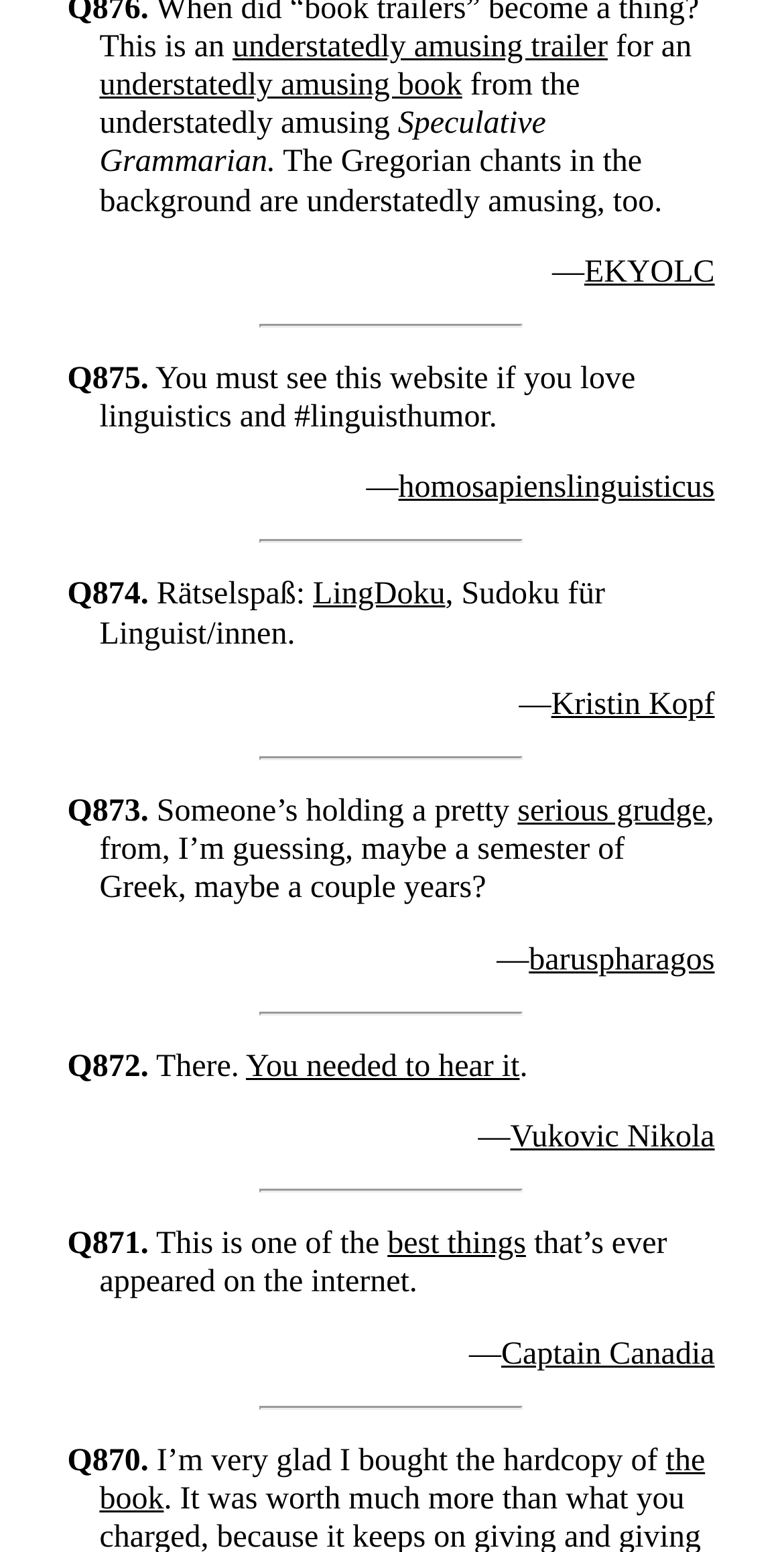Using the format (top-left x, top-left y, bottom-right x, bottom-right y), provide the bounding box coordinates for the described UI element. All values should be floating point numbers between 0 and 1: Cookies policy

None